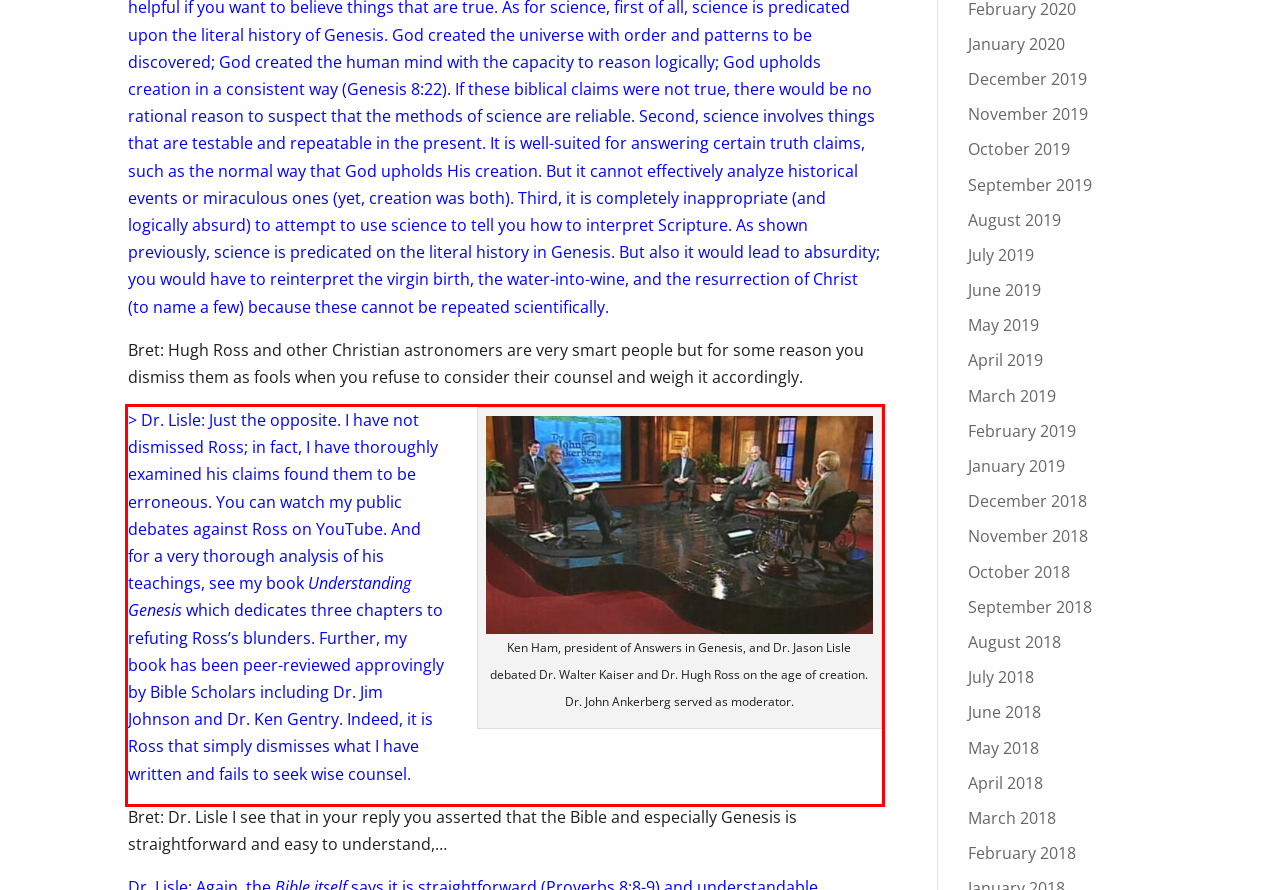Using the provided screenshot, read and generate the text content within the red-bordered area.

> Dr. Lisle: Just the opposite. I have not dismissed Ross; in fact, I have thoroughly examined his claims found them to be erroneous. You can watch my public debates against Ross on YouTube. And for a very thorough analysis of his teachings, see my book Understanding Genesis which dedicates three chapters to refuting Ross’s blunders. Further, my book has been peer-reviewed approvingly by Bible Scholars including Dr. Jim Johnson and Dr. Ken Gentry. Indeed, it is Ross that simply dismisses what I have written and fails to seek wise counsel.